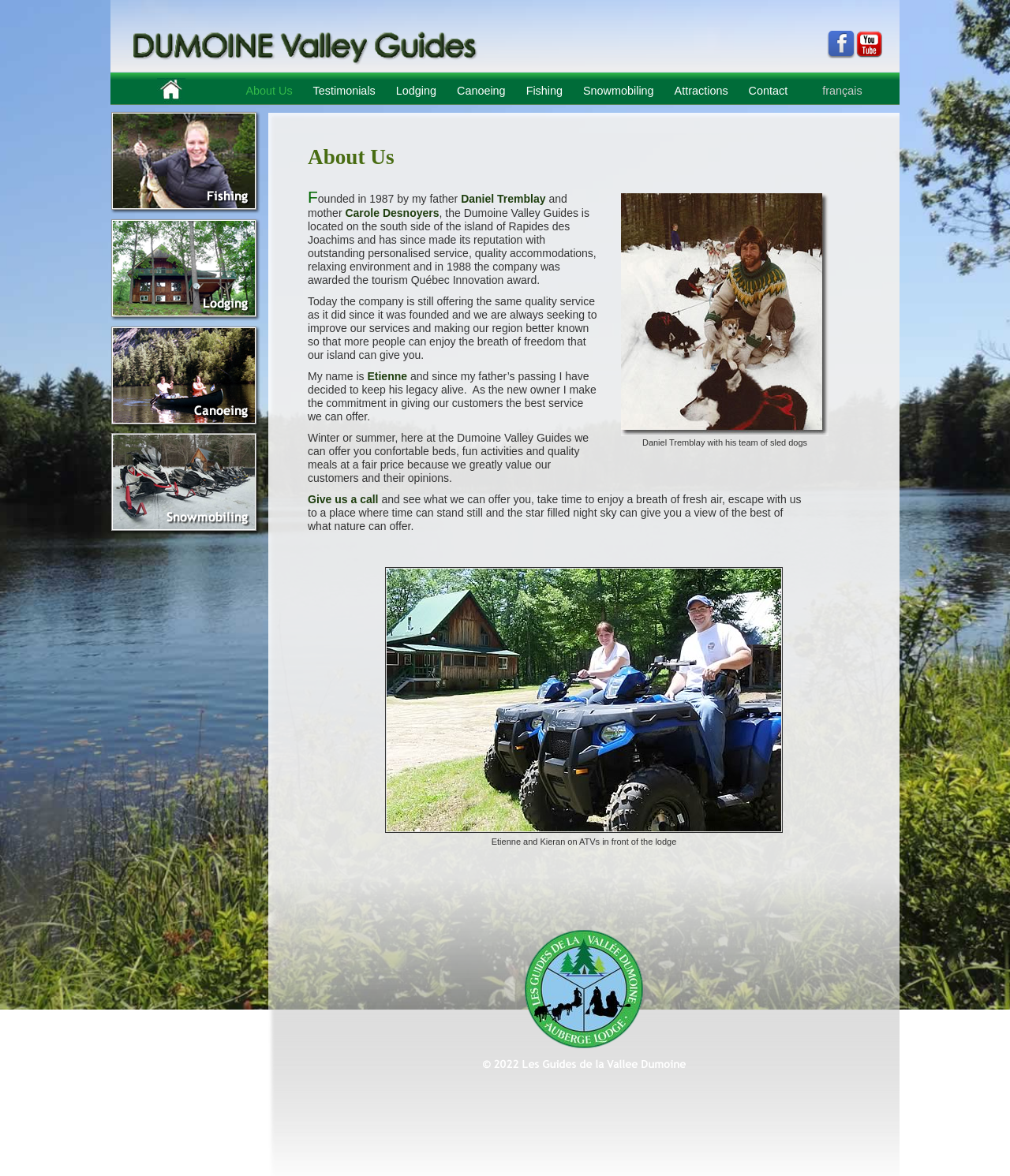What activities are offered by the company?
Look at the image and provide a short answer using one word or a phrase.

Canoeing, Fishing, Snowmobiling